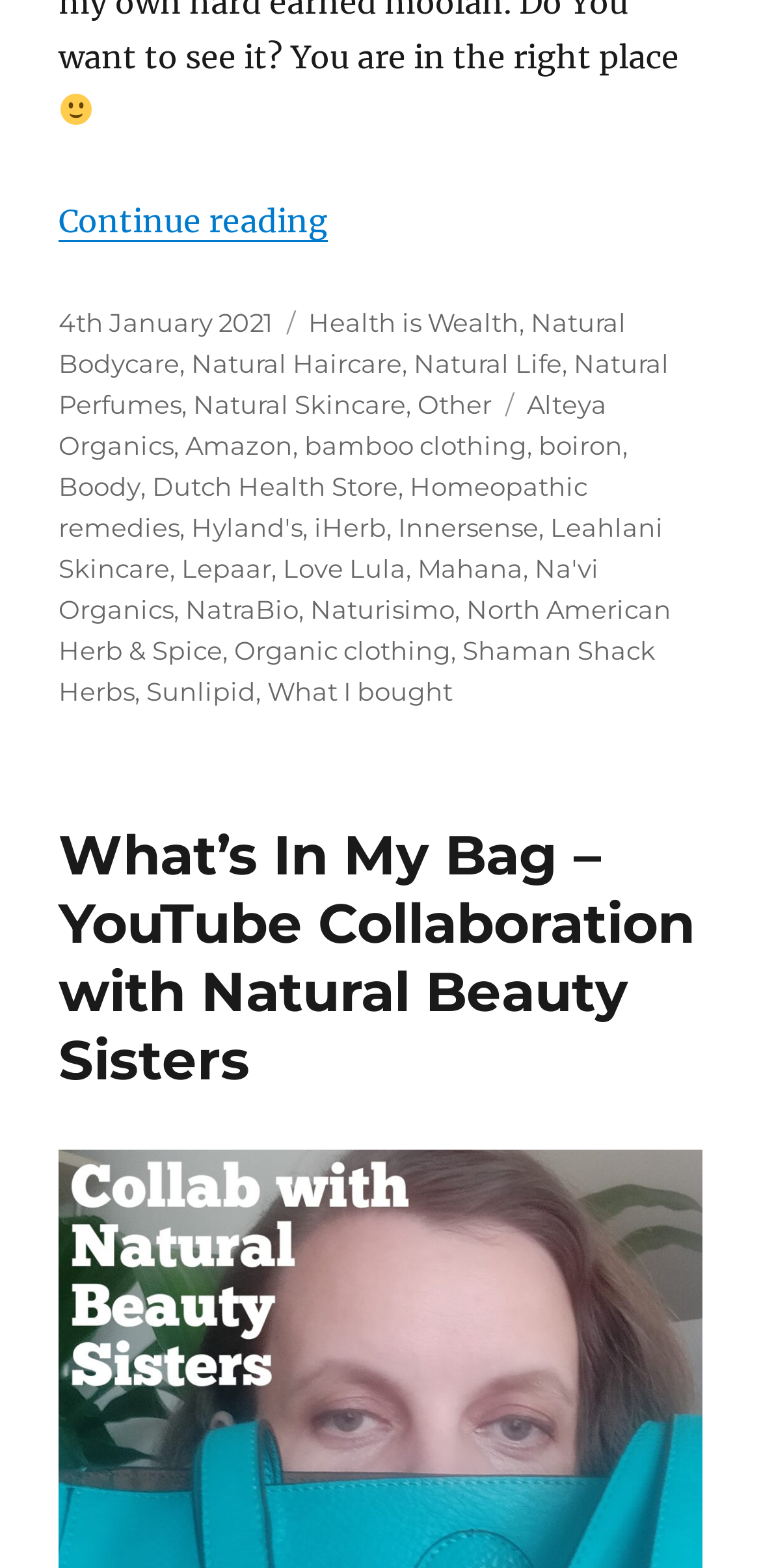Specify the bounding box coordinates of the region I need to click to perform the following instruction: "View the post dated '4th January 2021'". The coordinates must be four float numbers in the range of 0 to 1, i.e., [left, top, right, bottom].

[0.077, 0.195, 0.359, 0.215]